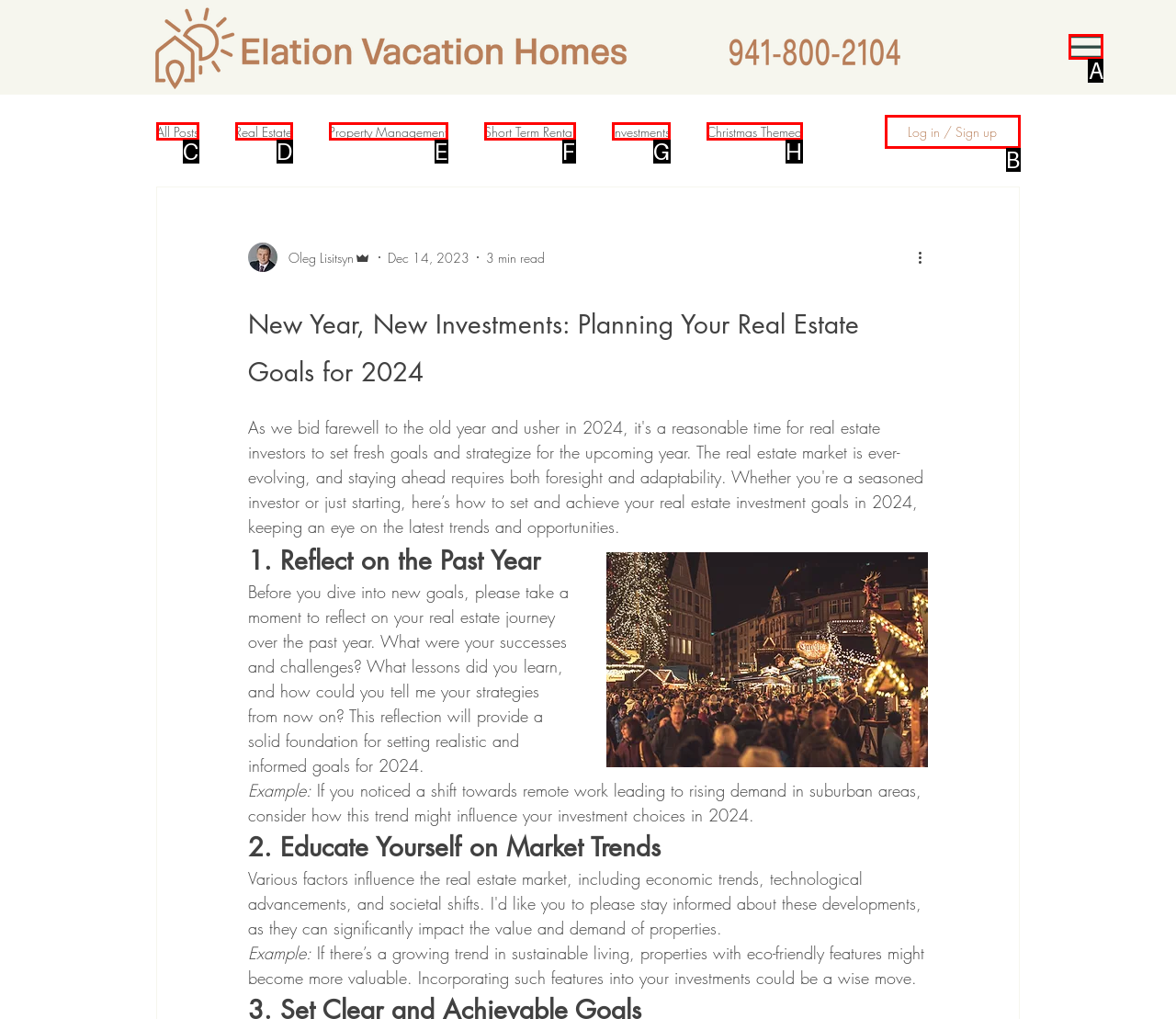Tell me which one HTML element I should click to complete the following task: Open site navigation Answer with the option's letter from the given choices directly.

A